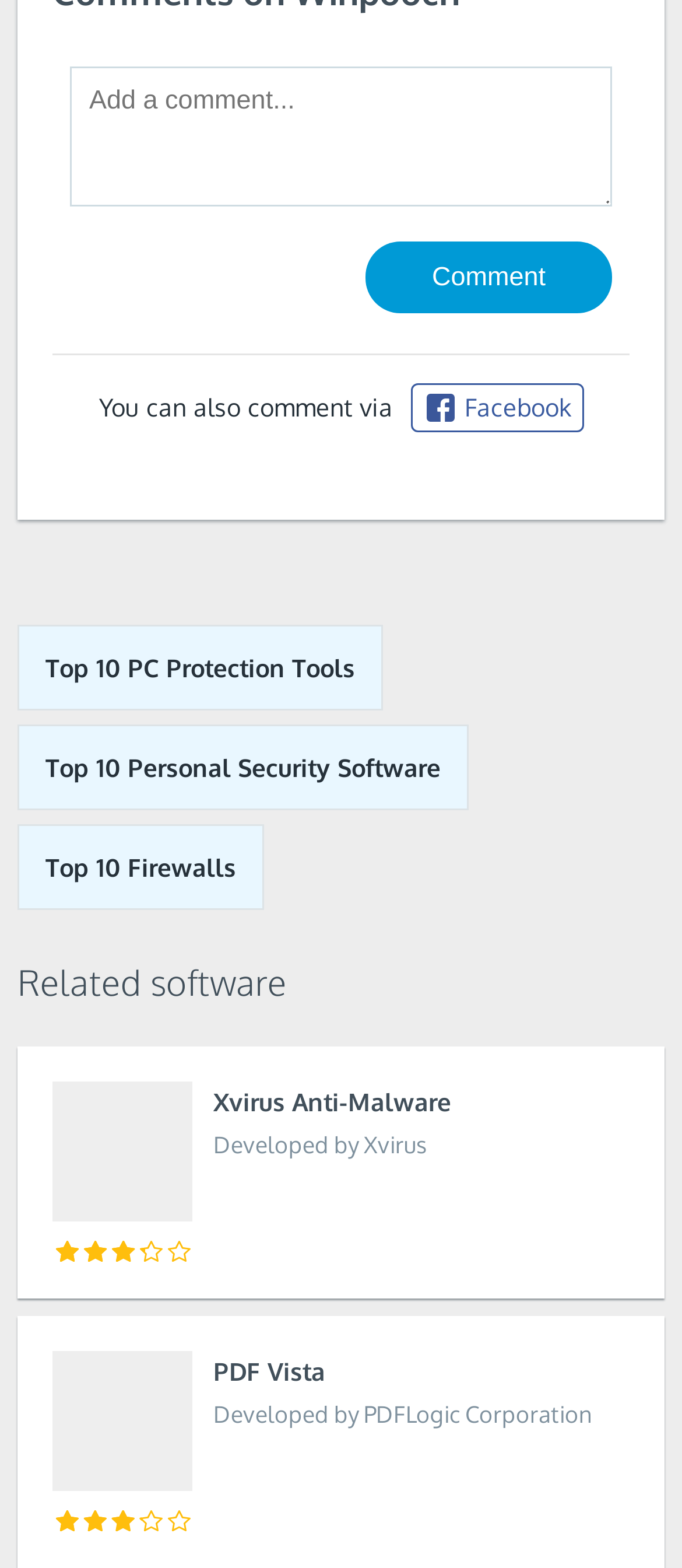How many links are related to software? From the image, respond with a single word or brief phrase.

5